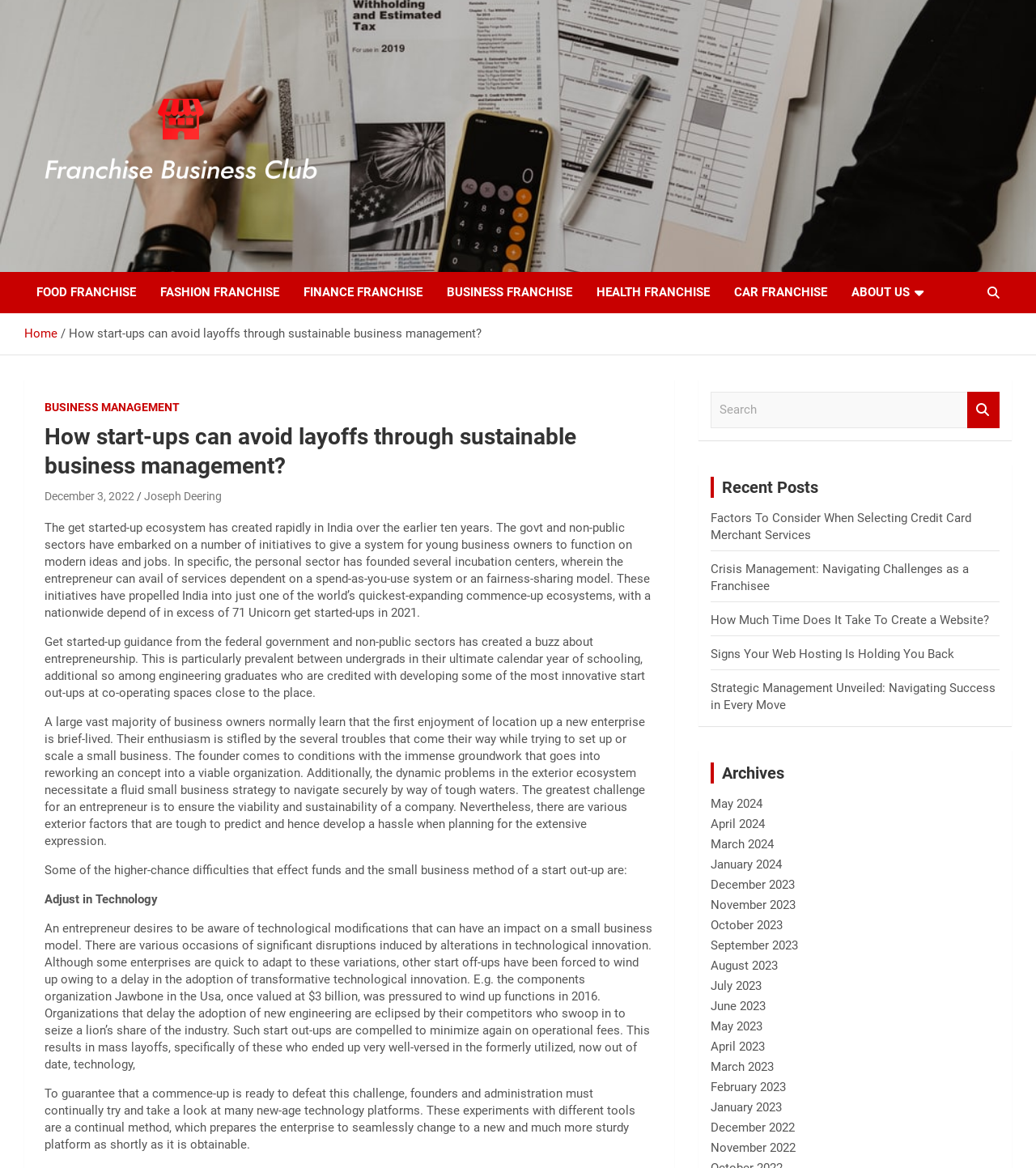Identify and provide the main heading of the webpage.

How start-ups can avoid layoffs through sustainable business management?